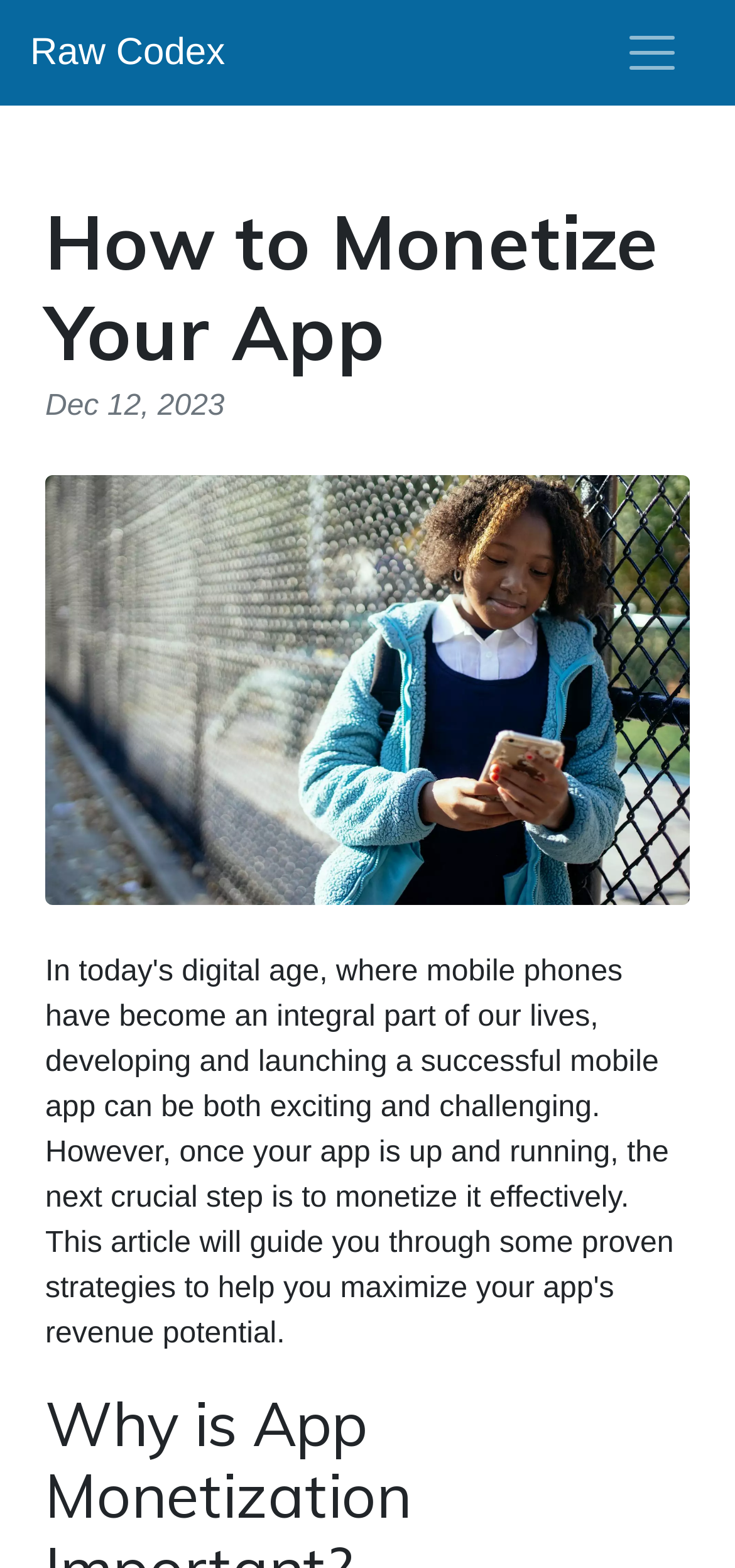Please find and generate the text of the main heading on the webpage.

How to Monetize Your App